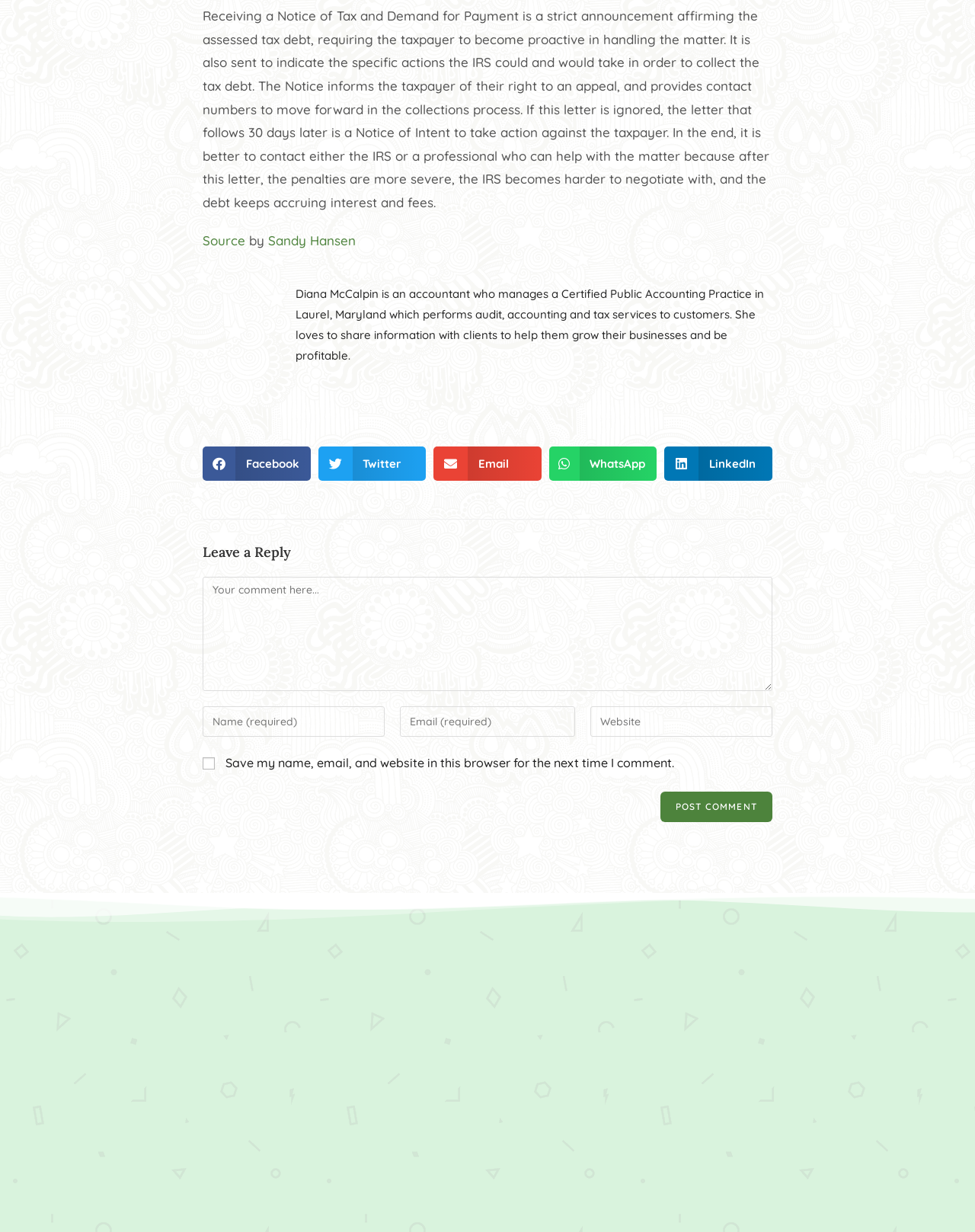Who is the author of the article?
Using the visual information, answer the question in a single word or phrase.

Sandy Hansen